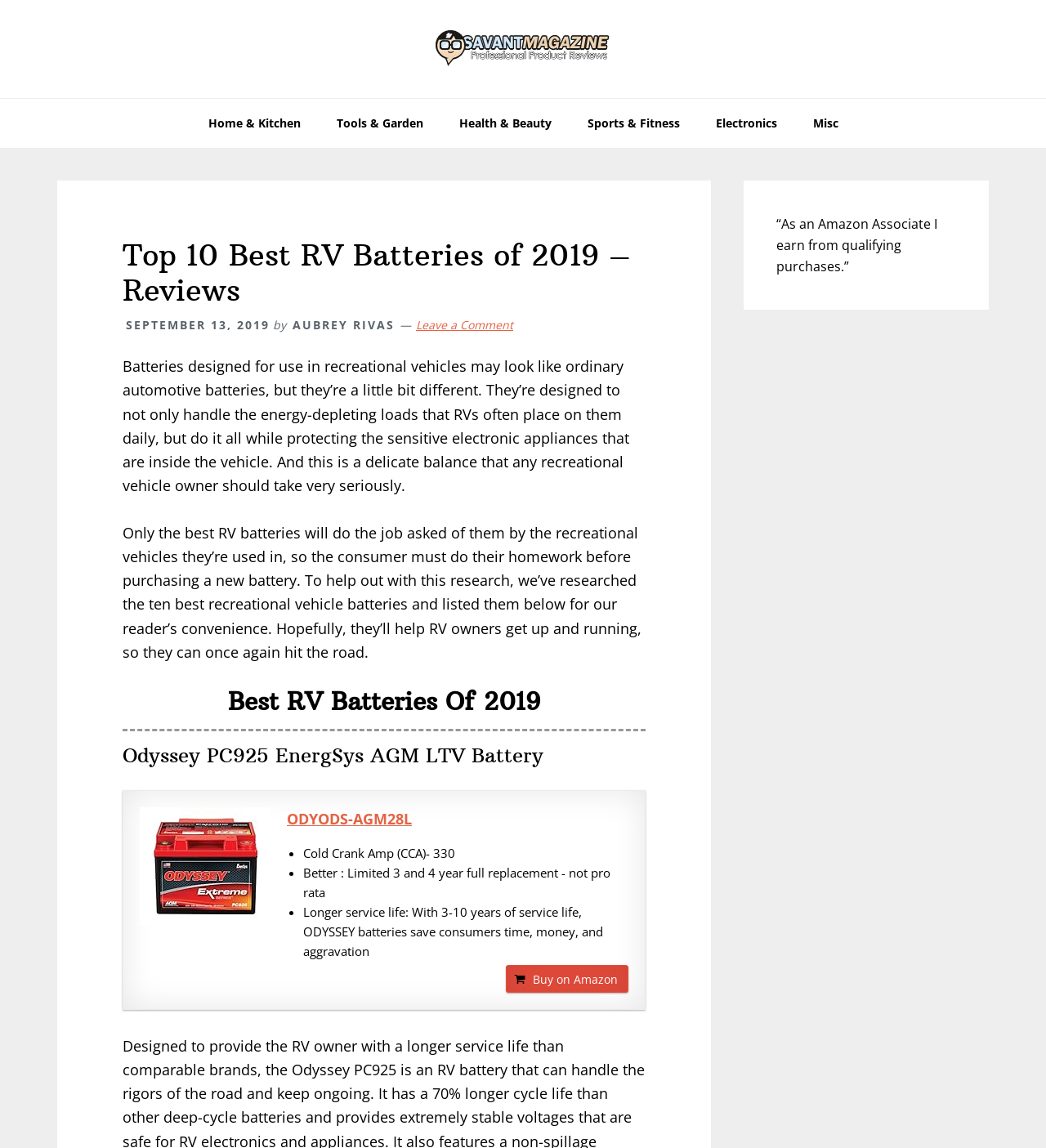Respond to the question below with a single word or phrase:
What is the disclaimer mentioned in the Primary Sidebar?

As an Amazon Associate I earn from qualifying purchases